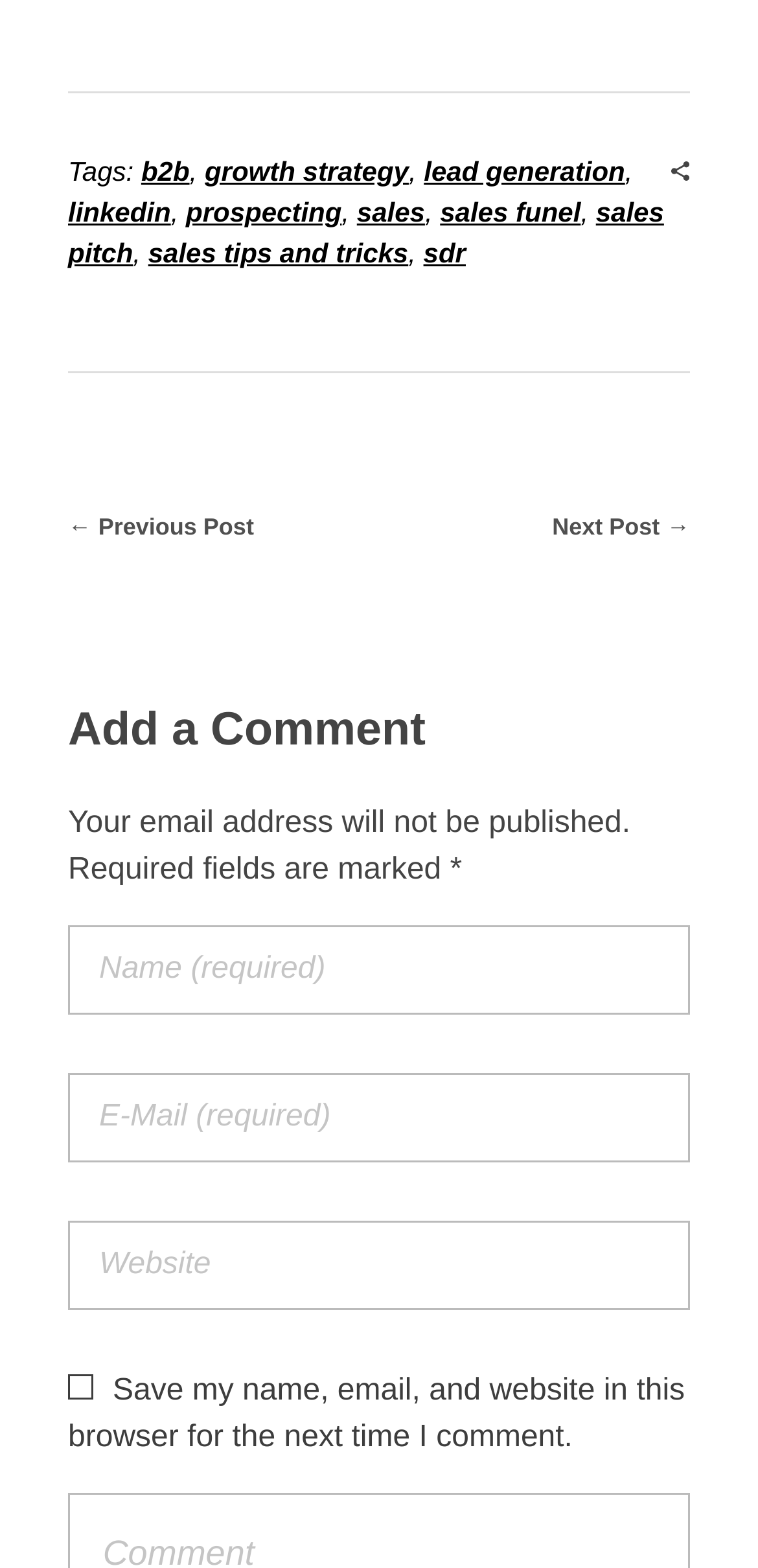Locate the bounding box coordinates of the element's region that should be clicked to carry out the following instruction: "Check the box to save your information". The coordinates need to be four float numbers between 0 and 1, i.e., [left, top, right, bottom].

[0.09, 0.876, 0.123, 0.893]